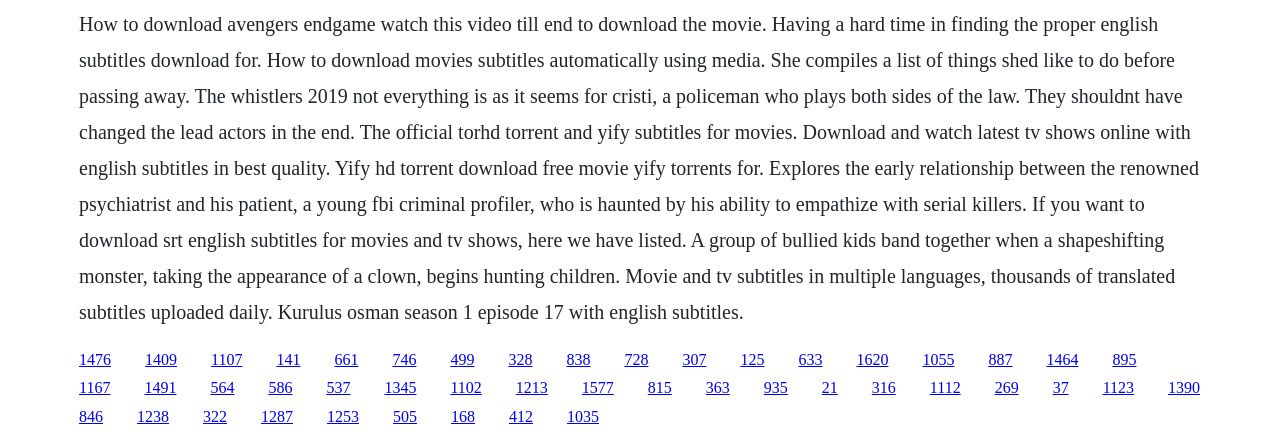Respond to the following query with just one word or a short phrase: 
What is the main topic of the webpage?

Movie subtitles